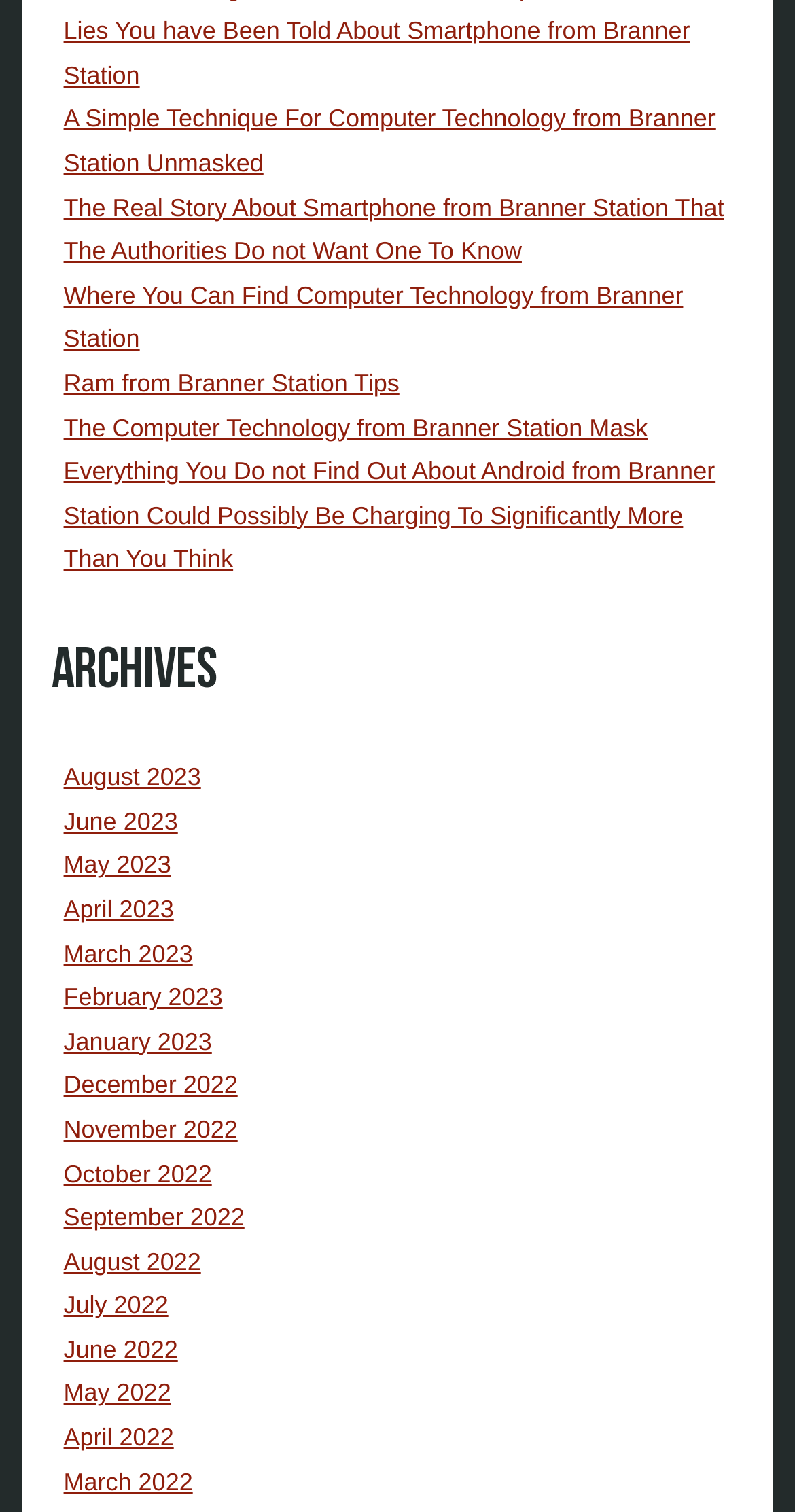Please identify the bounding box coordinates of the clickable region that I should interact with to perform the following instruction: "Go to August 2023". The coordinates should be expressed as four float numbers between 0 and 1, i.e., [left, top, right, bottom].

[0.08, 0.504, 0.253, 0.523]